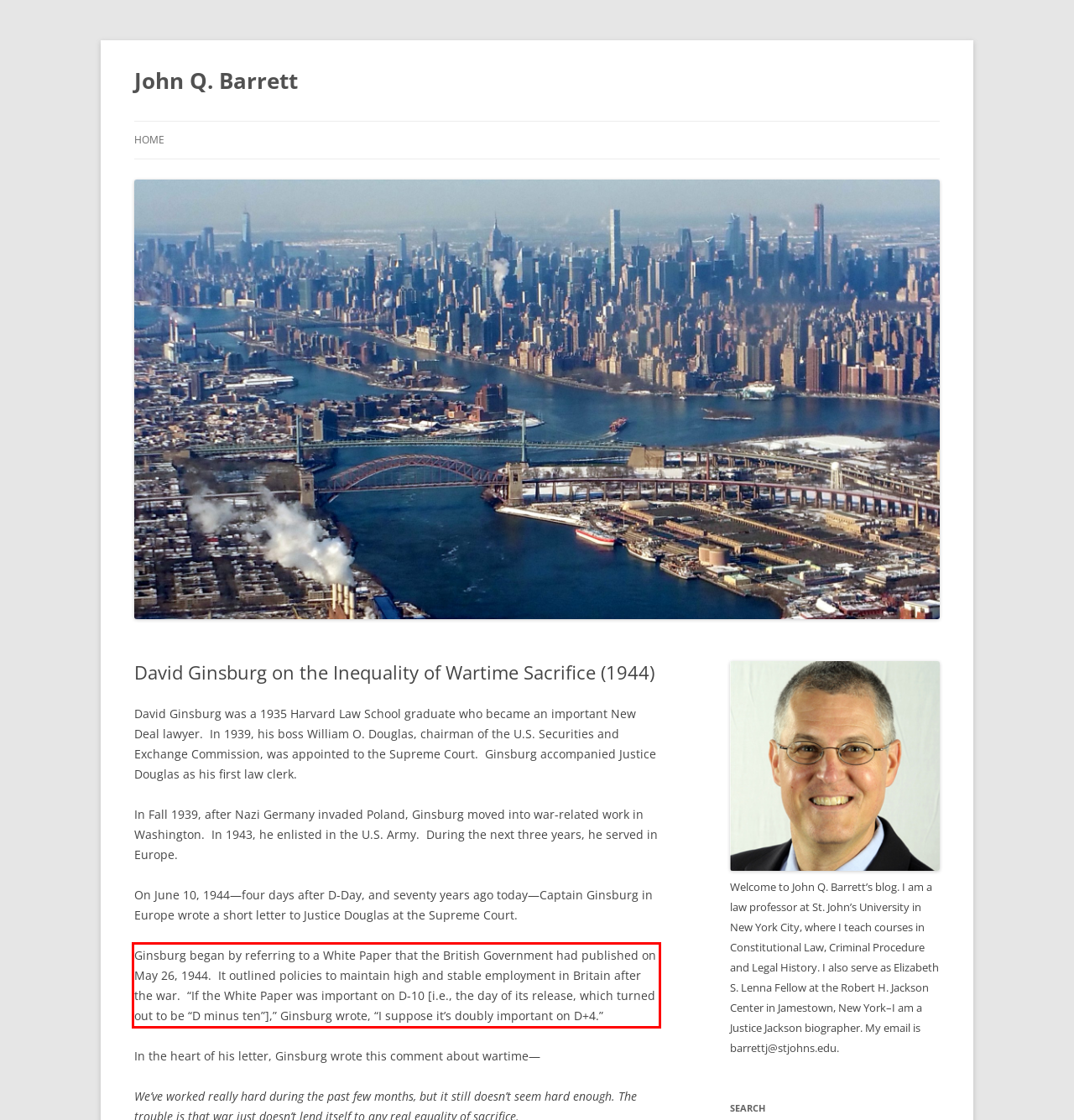You are given a webpage screenshot with a red bounding box around a UI element. Extract and generate the text inside this red bounding box.

Ginsburg began by referring to a White Paper that the British Government had published on May 26, 1944. It outlined policies to maintain high and stable employment in Britain after the war. “If the White Paper was important on D-10 [i.e., the day of its release, which turned out to be “D minus ten”],” Ginsburg wrote, “I suppose it’s doubly important on D+4.”